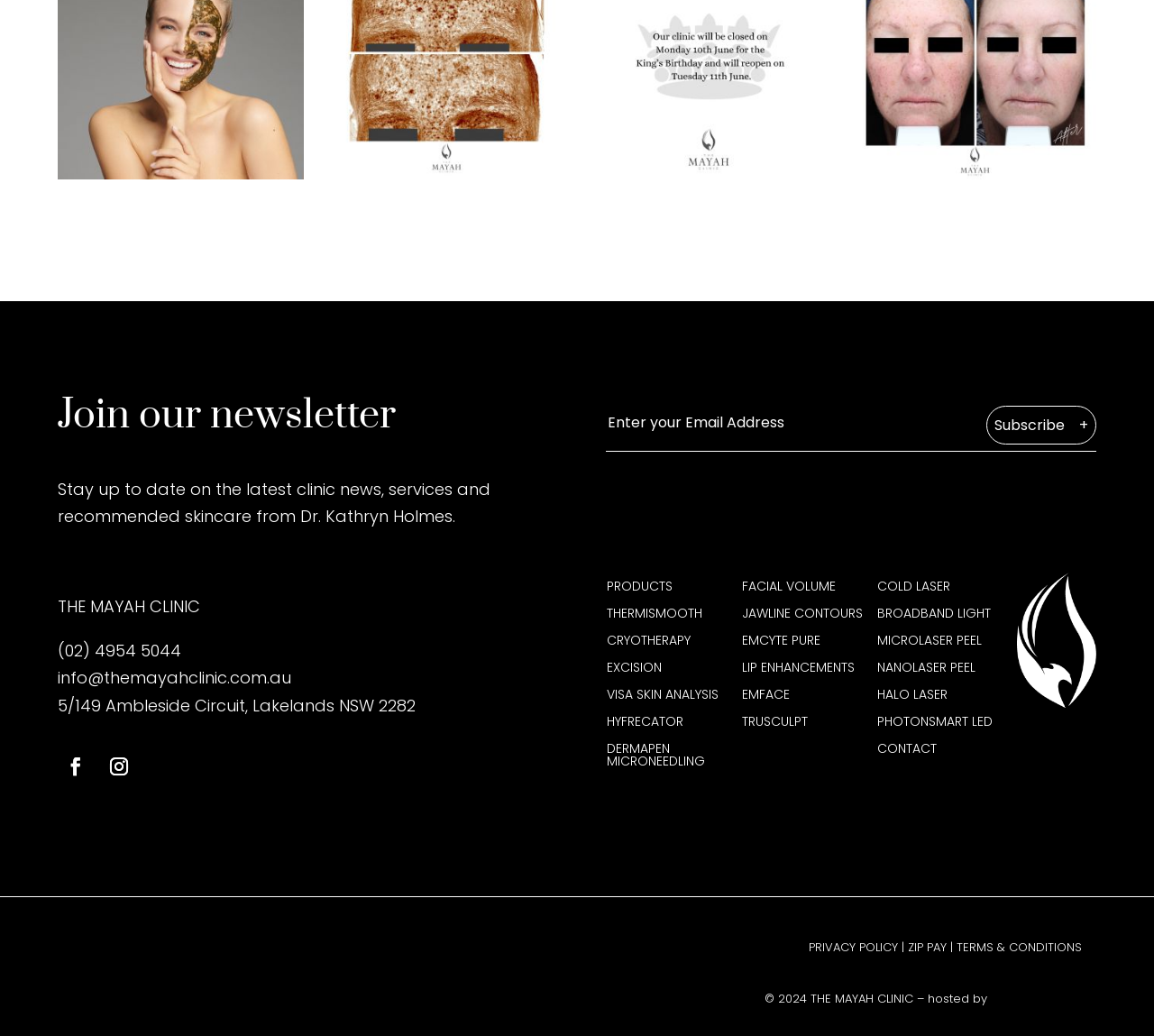Please answer the following question using a single word or phrase: How can I contact the clinic?

Phone or email